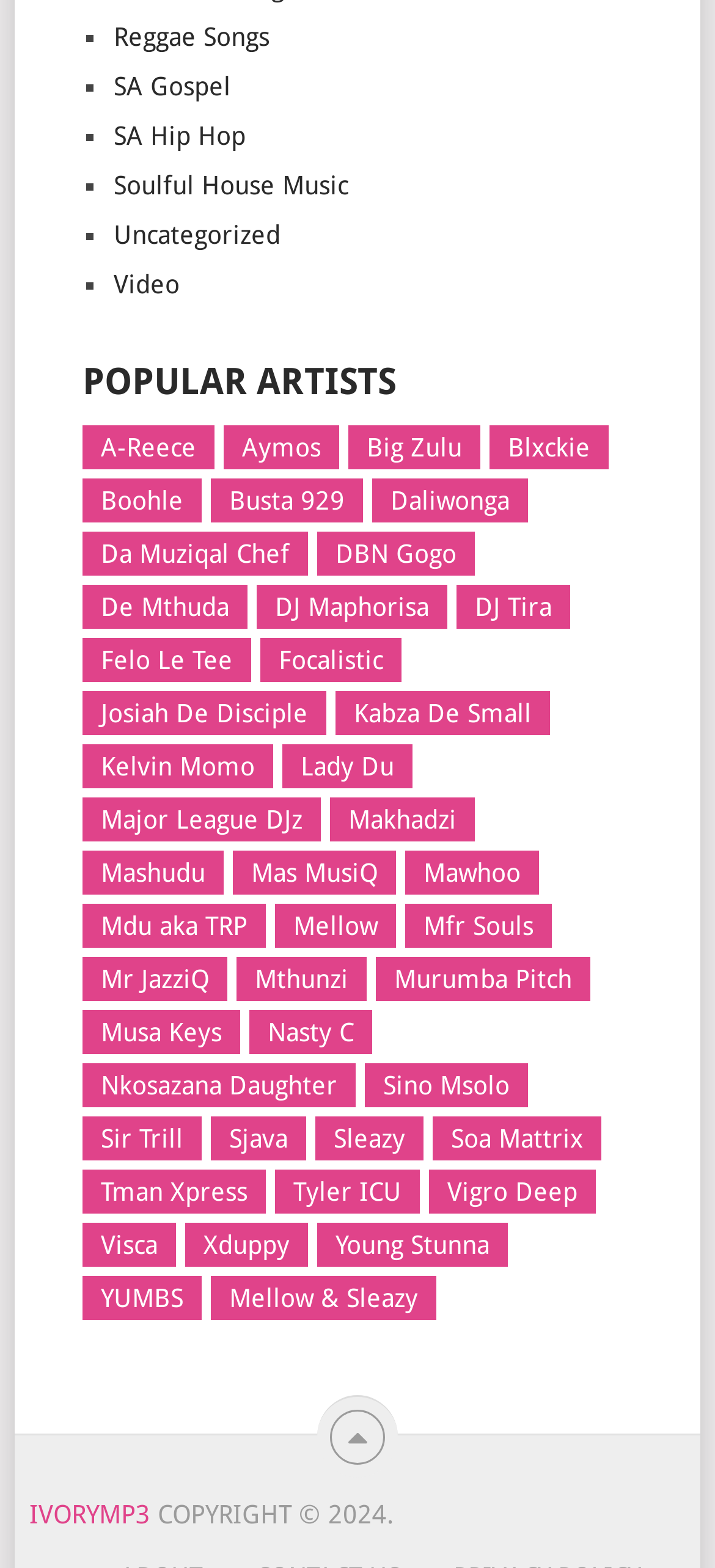Find the bounding box coordinates of the clickable area that will achieve the following instruction: "Browse Reggae Songs".

[0.159, 0.202, 0.377, 0.221]